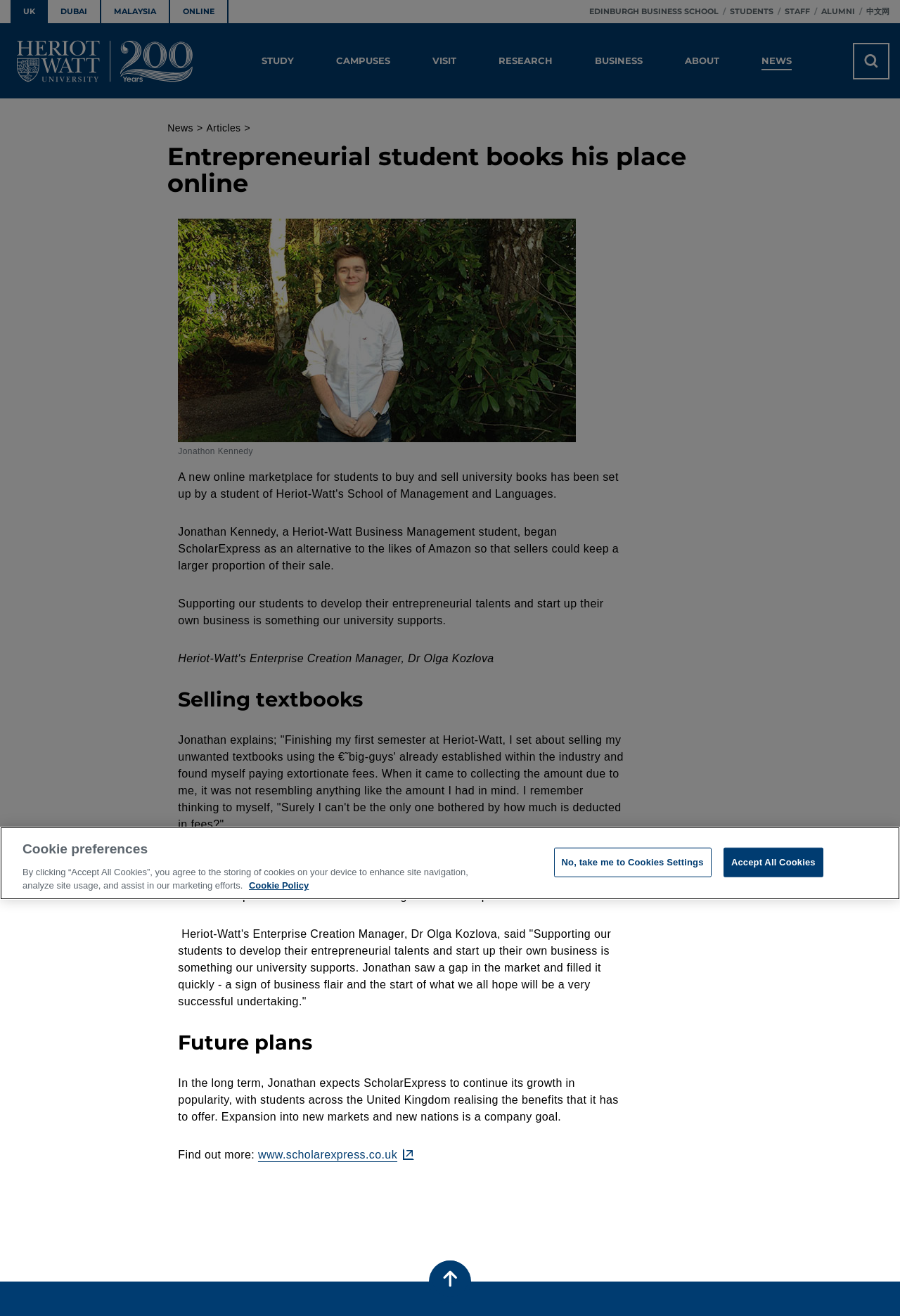Respond to the question below with a single word or phrase: What is the goal of ScholarExpress in the long term?

Expansion into new markets and nations